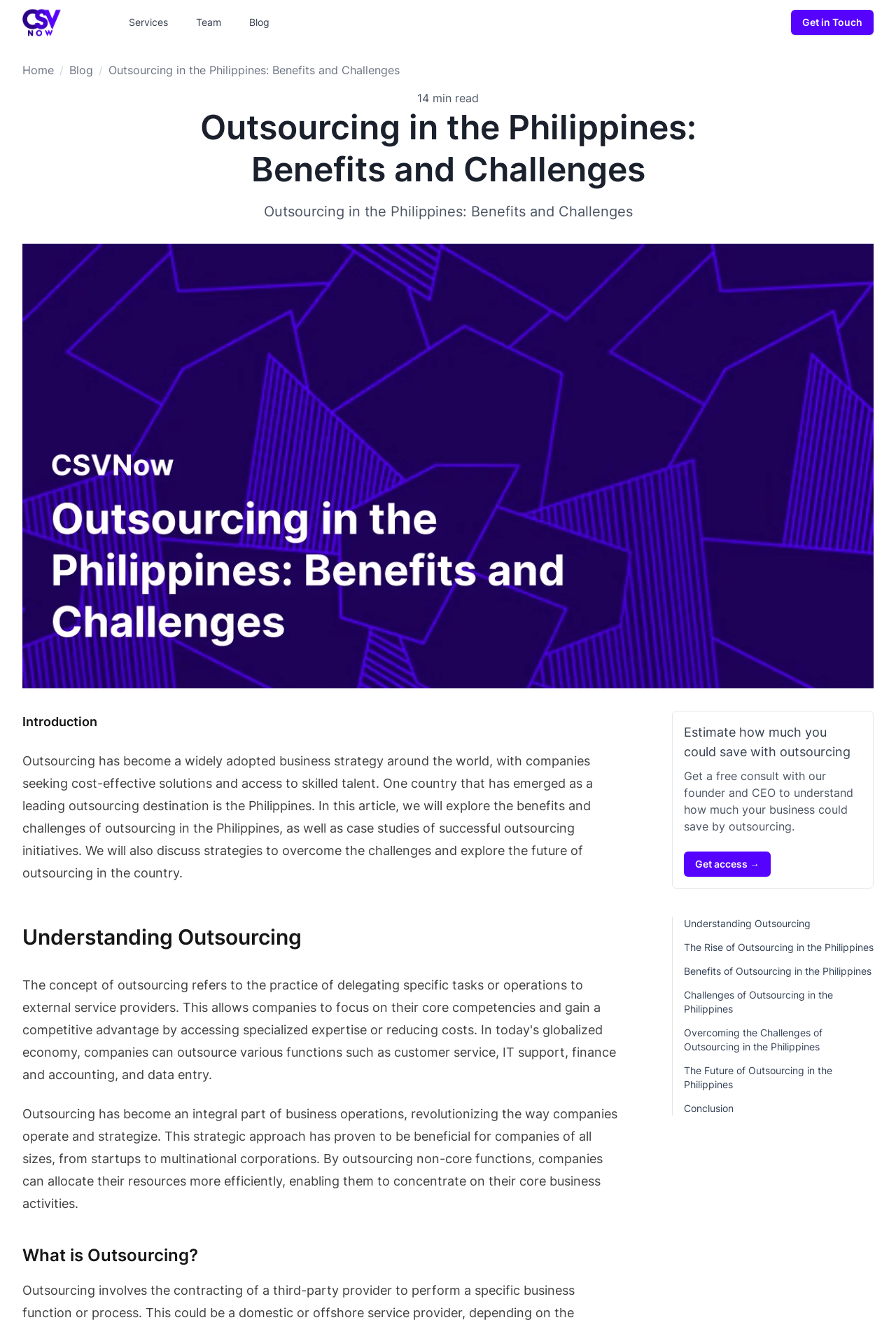What is the estimated reading time of this article?
Based on the image, respond with a single word or phrase.

14 min